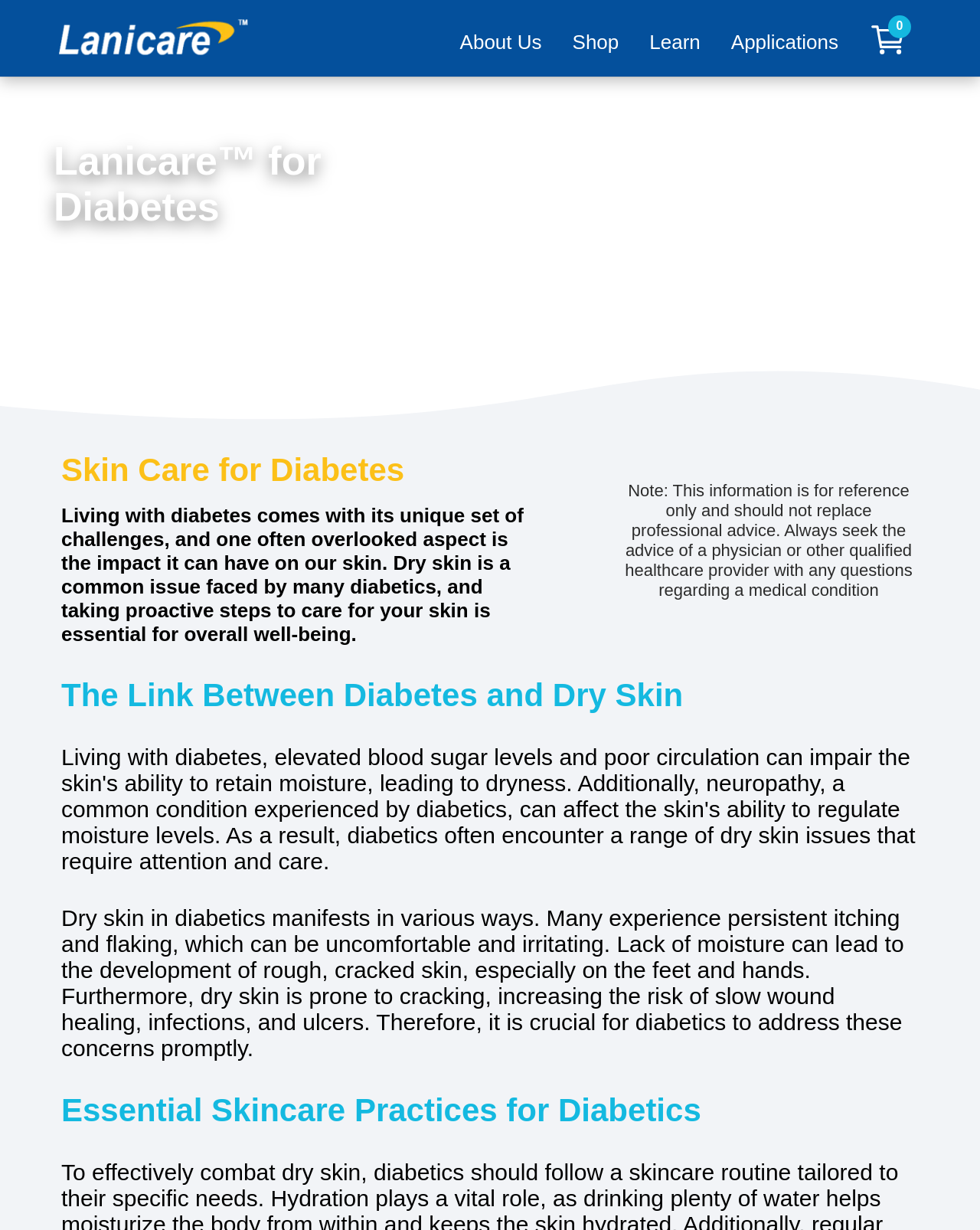What should diabetics do to care for their skin?
Use the image to give a comprehensive and detailed response to the question.

The webpage emphasizes the importance of taking proactive steps to care for one's skin if they have diabetes. This is stated in the text: 'Taking proactive steps to care for your skin is essential for overall well-being.'